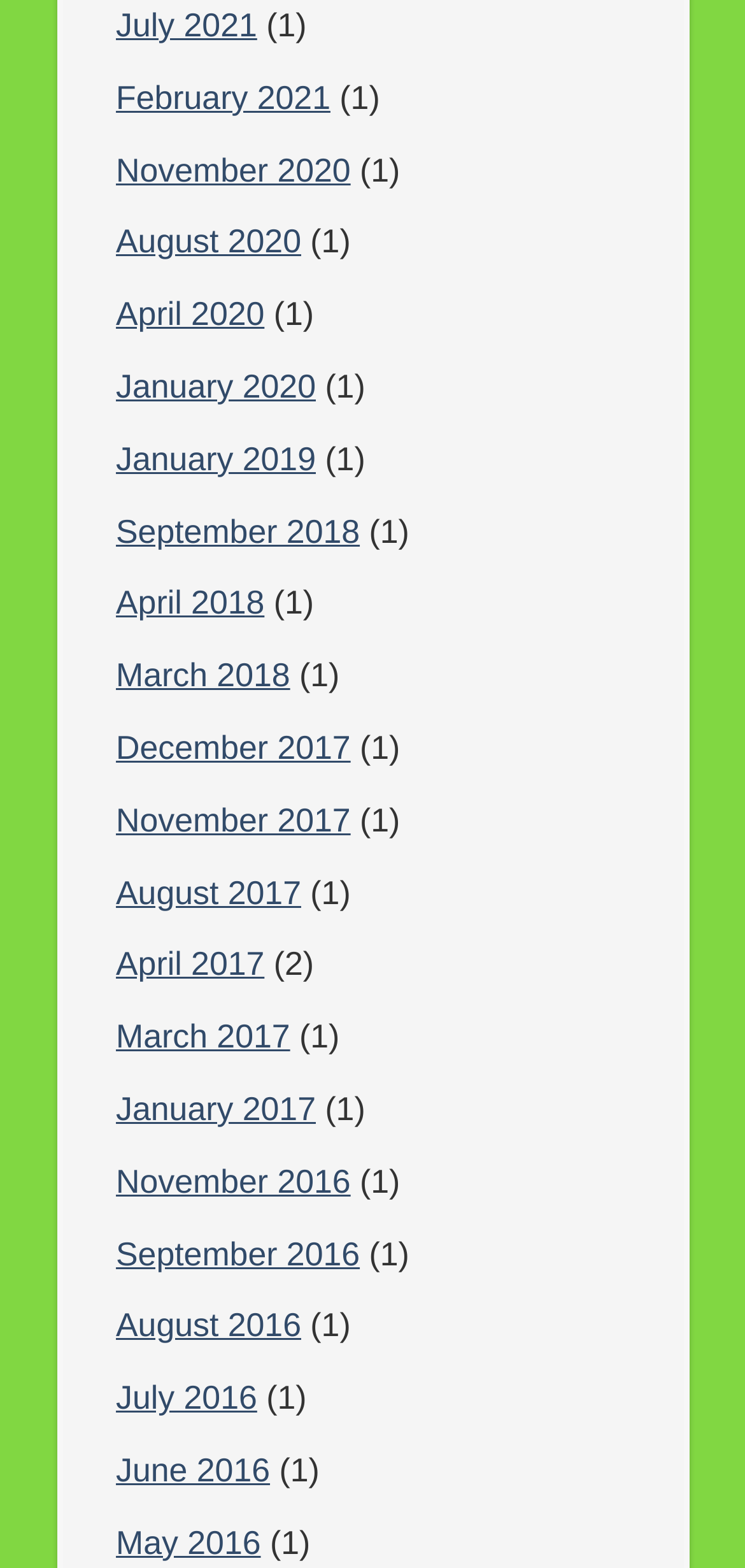Respond with a single word or phrase:
What is the latest month available on this webpage?

July 2021